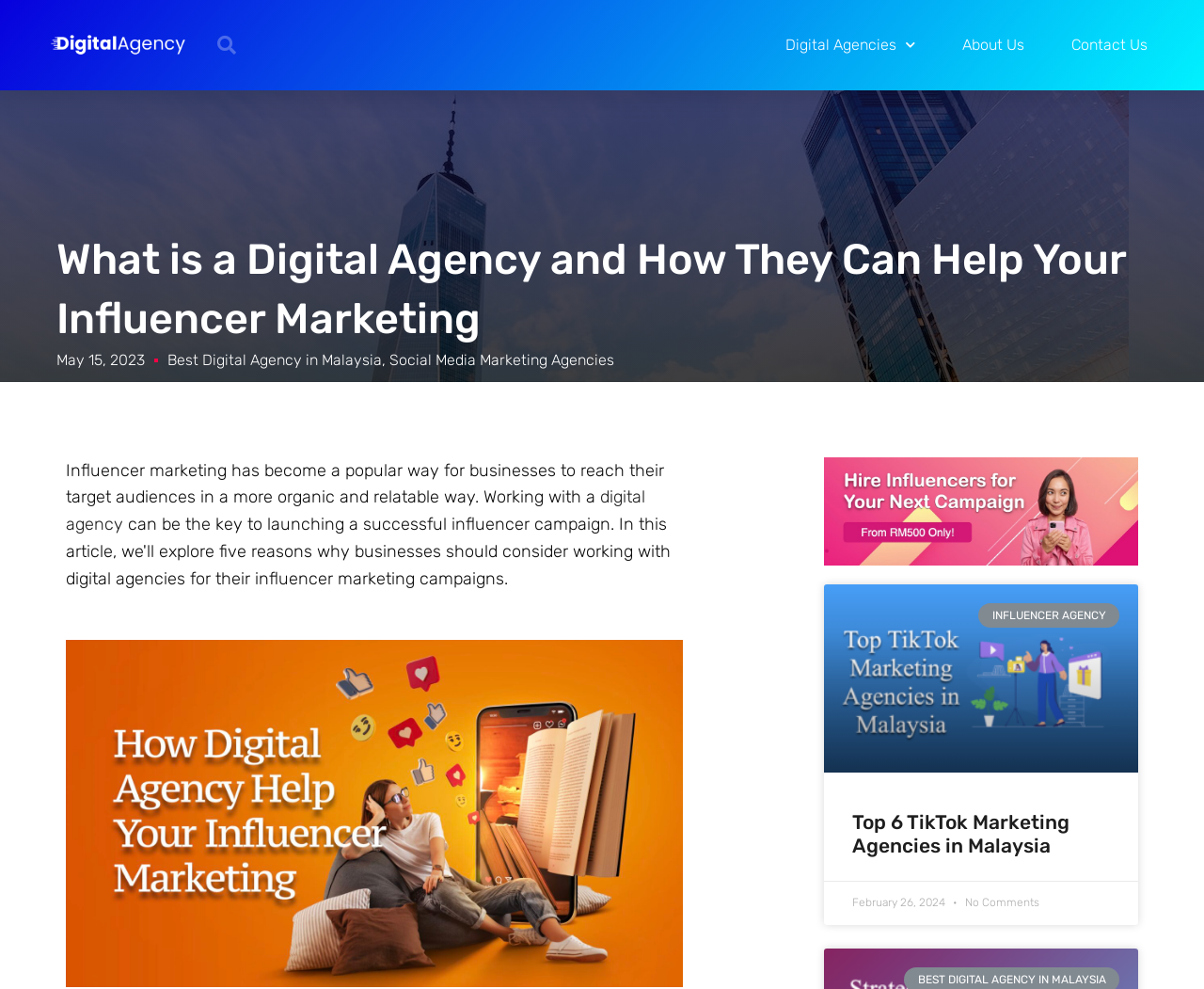Identify the bounding box coordinates of the clickable section necessary to follow the following instruction: "Click on the 'Digital Agencies' link". The coordinates should be presented as four float numbers from 0 to 1, i.e., [left, top, right, bottom].

[0.652, 0.0, 0.76, 0.091]